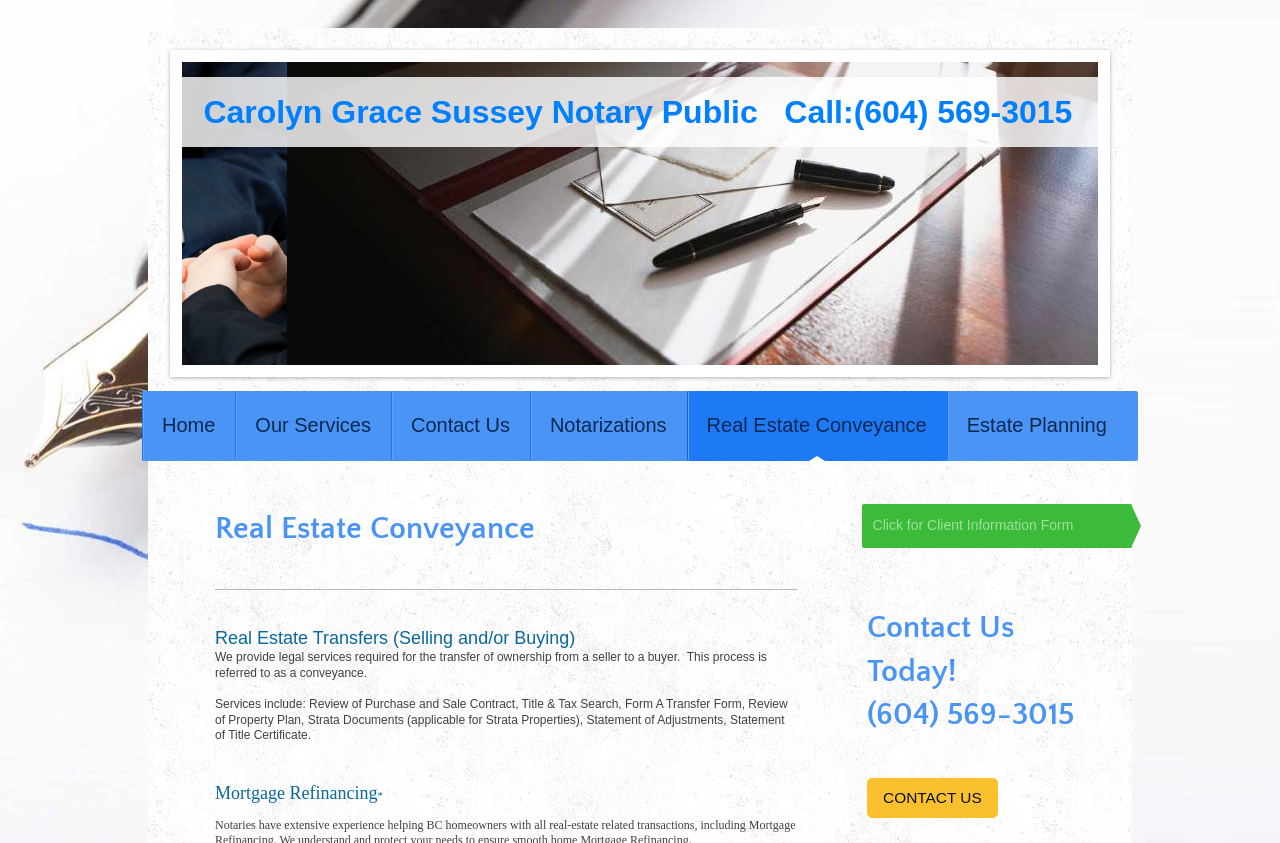Select the bounding box coordinates of the element I need to click to carry out the following instruction: "Click on Click for Client Information Form".

[0.674, 0.598, 0.884, 0.65]